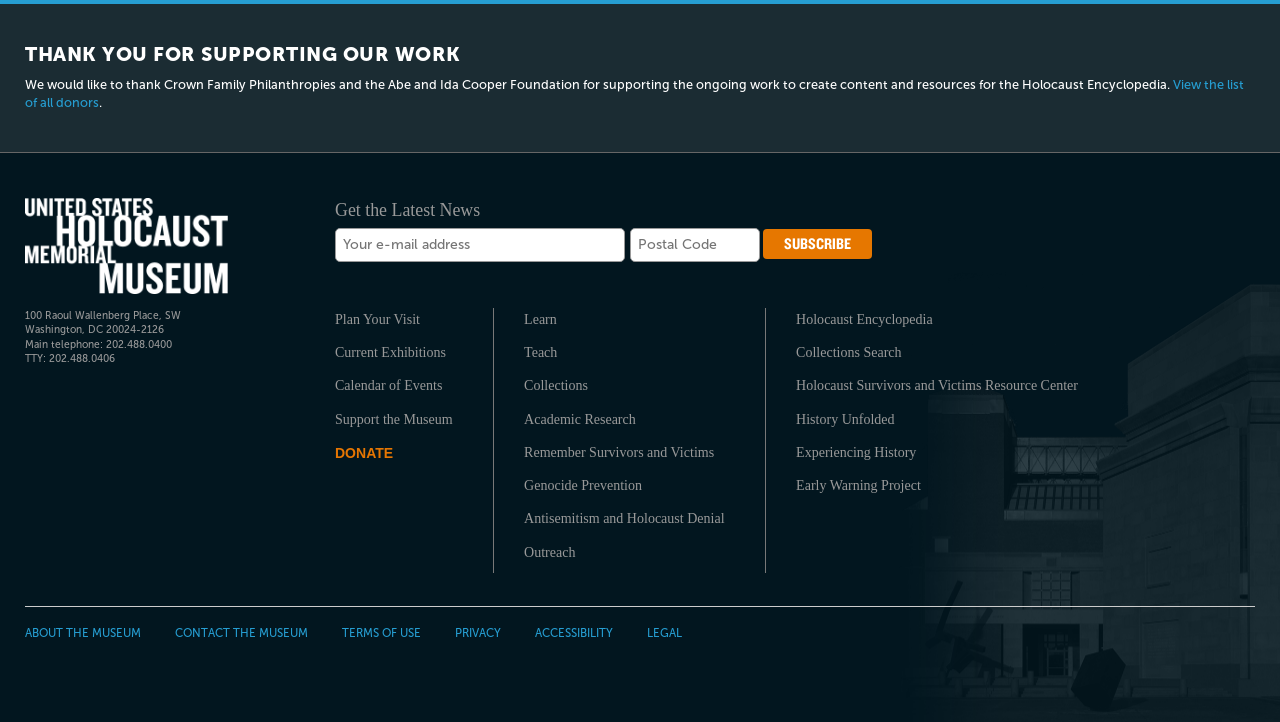Using the provided description: "Remember Survivors and Victims", find the bounding box coordinates of the corresponding UI element. The output should be four float numbers between 0 and 1, in the format [left, top, right, bottom].

[0.409, 0.61, 0.574, 0.645]